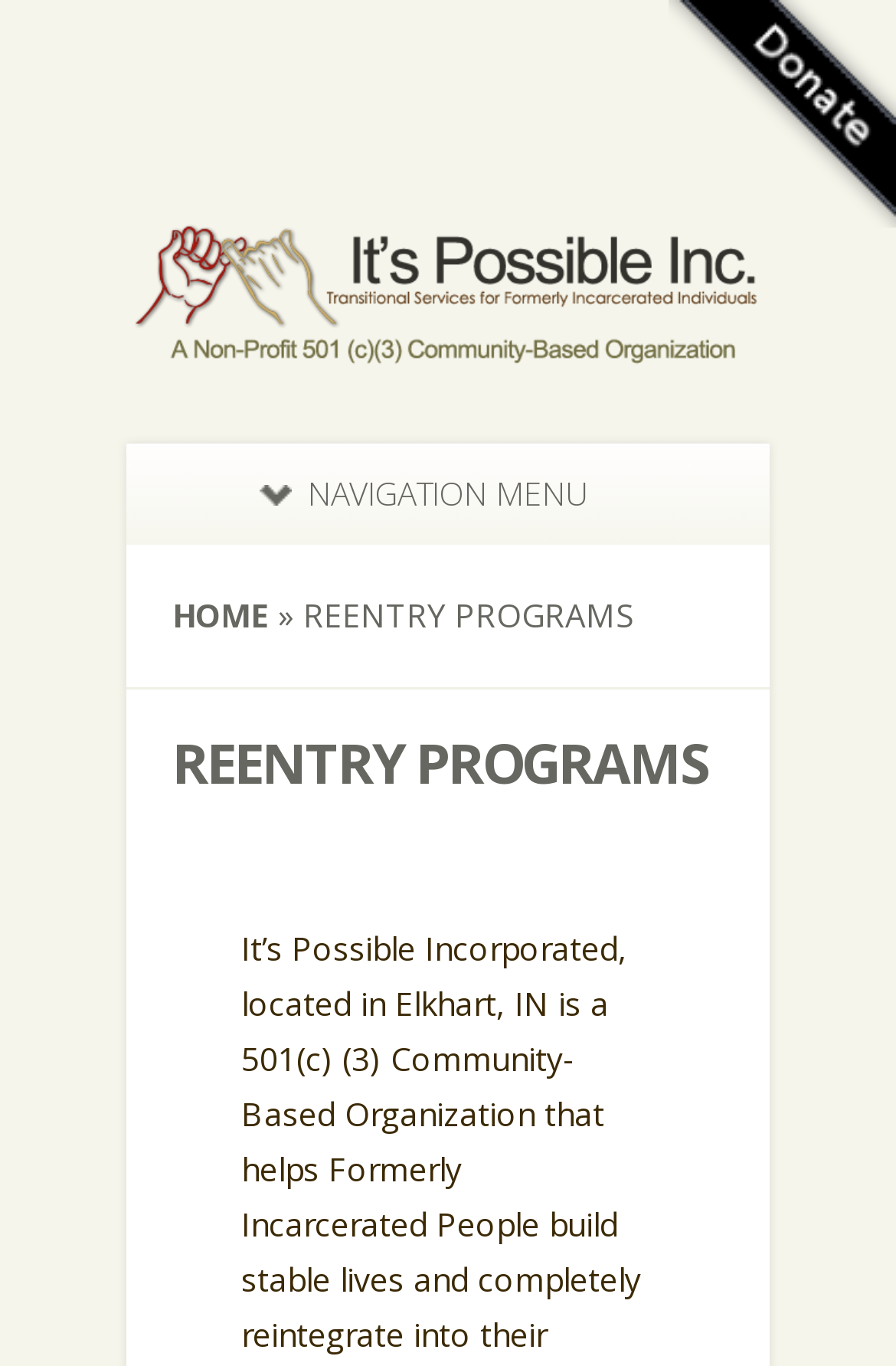What is the purpose of the link 'NAVIGATION MENU'? Observe the screenshot and provide a one-word or short phrase answer.

To navigate the website